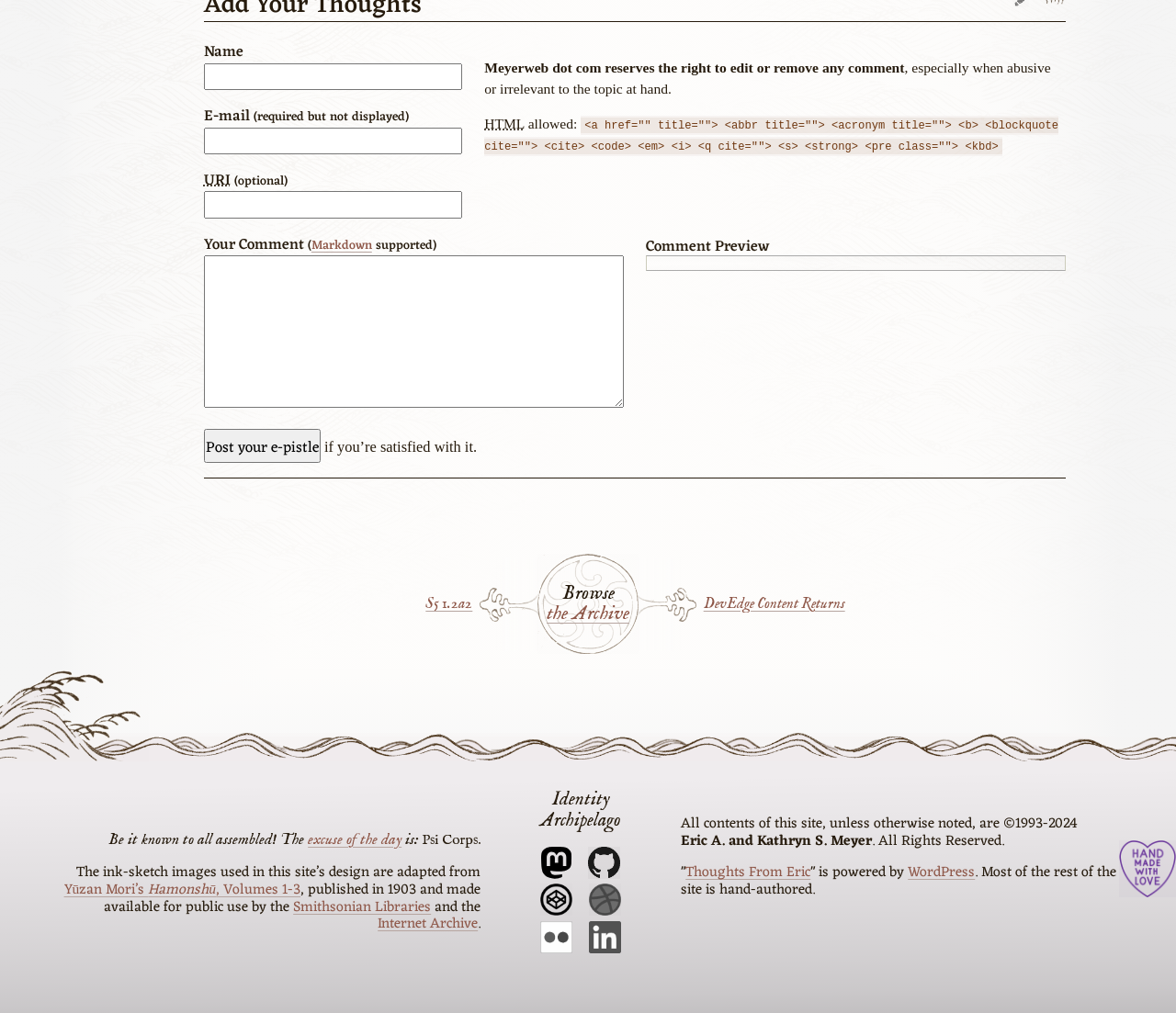What is the 'excuse of the day' link for?
Using the image, provide a concise answer in one word or a short phrase.

Daily excuse